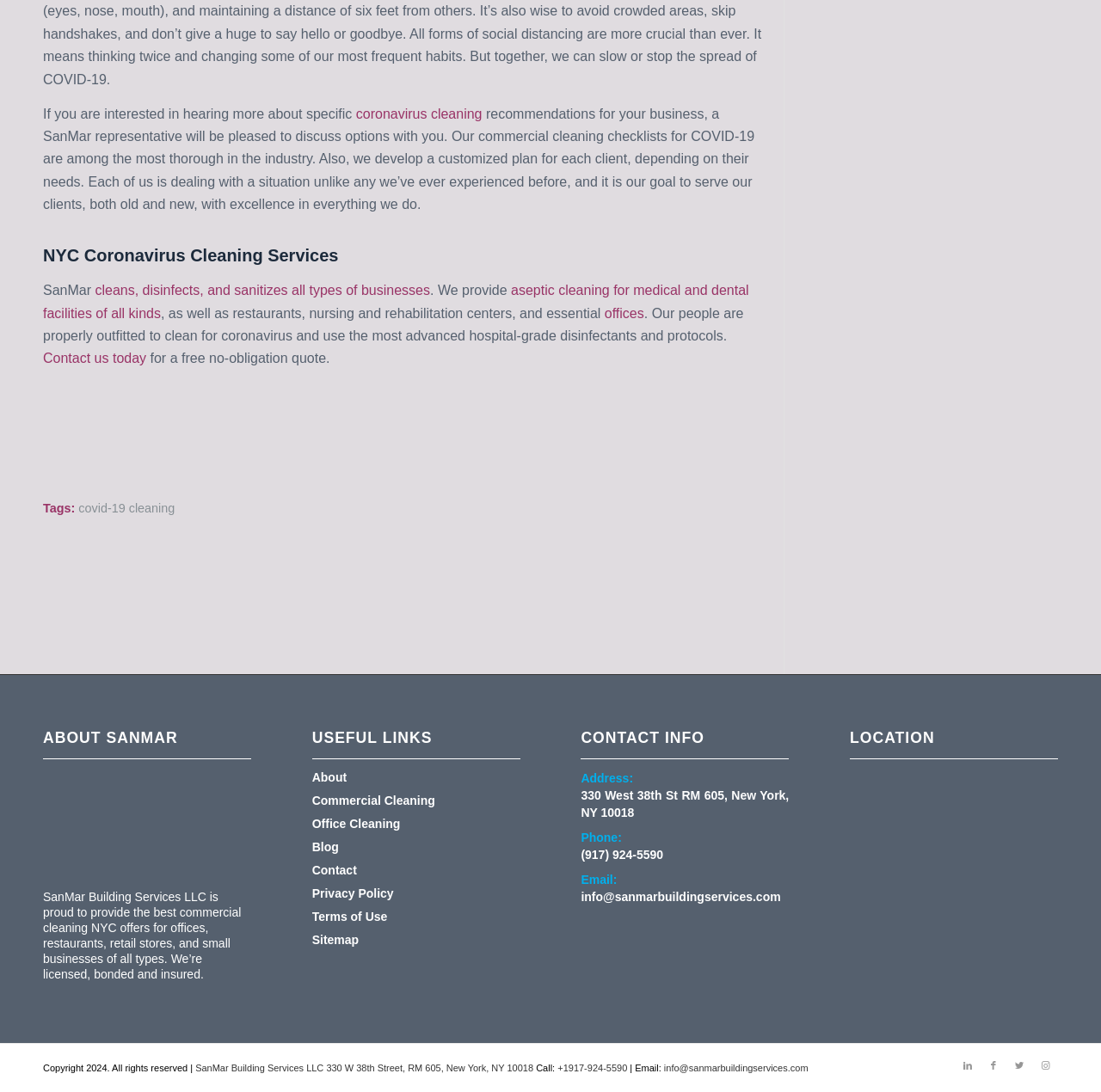Please locate the UI element described by "Heather Armstrong" and provide its bounding box coordinates.

None